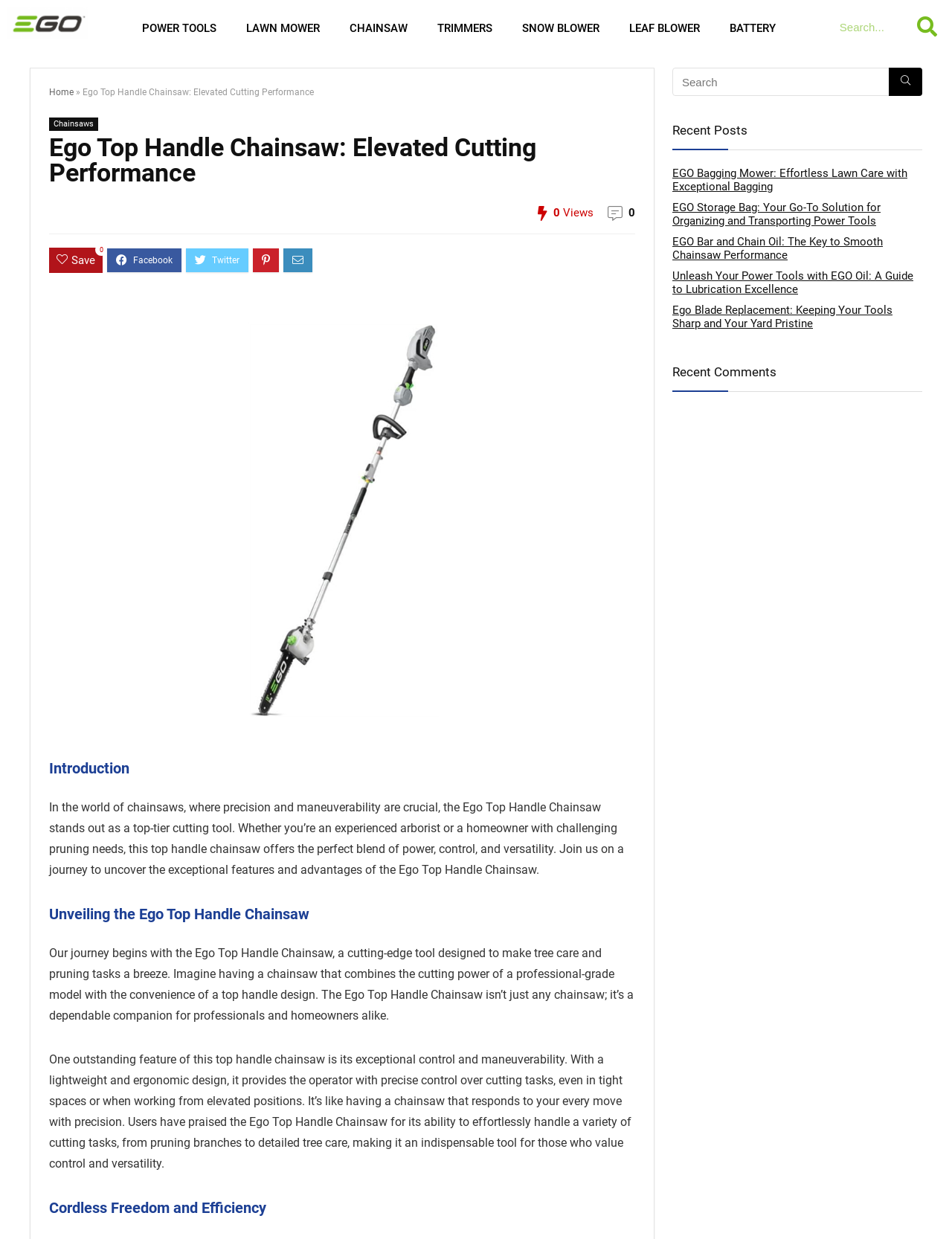Consider the image and give a detailed and elaborate answer to the question: 
How many links are there in the top navigation menu?

The top navigation menu contains links to 'POWER TOOLS', 'LAWN MOWER', 'CHAINSAW', 'TRIMMERS', 'SNOW BLOWER', 'LEAF BLOWER', and 'BATTERY', which makes a total of 7 links.